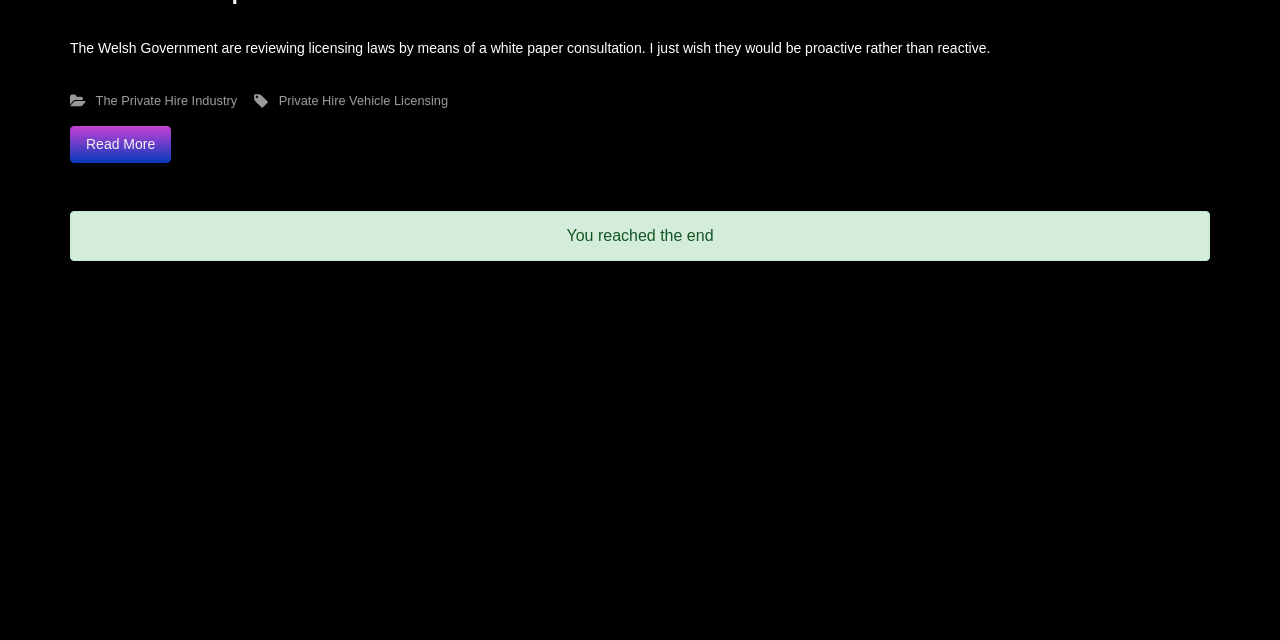Identify the bounding box of the HTML element described here: "Read More". Provide the coordinates as four float numbers between 0 and 1: [left, top, right, bottom].

[0.055, 0.196, 0.134, 0.254]